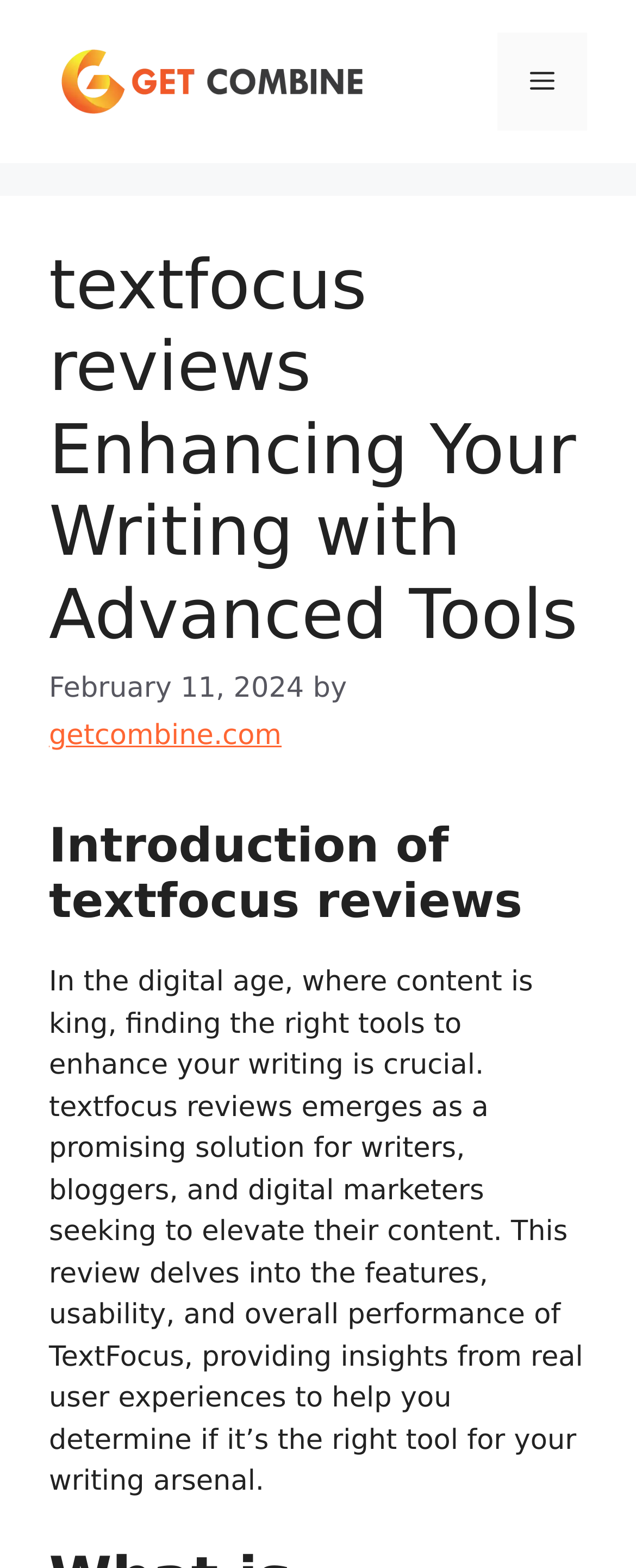What is the date of the review?
Look at the image and respond with a one-word or short-phrase answer.

February 11, 2024